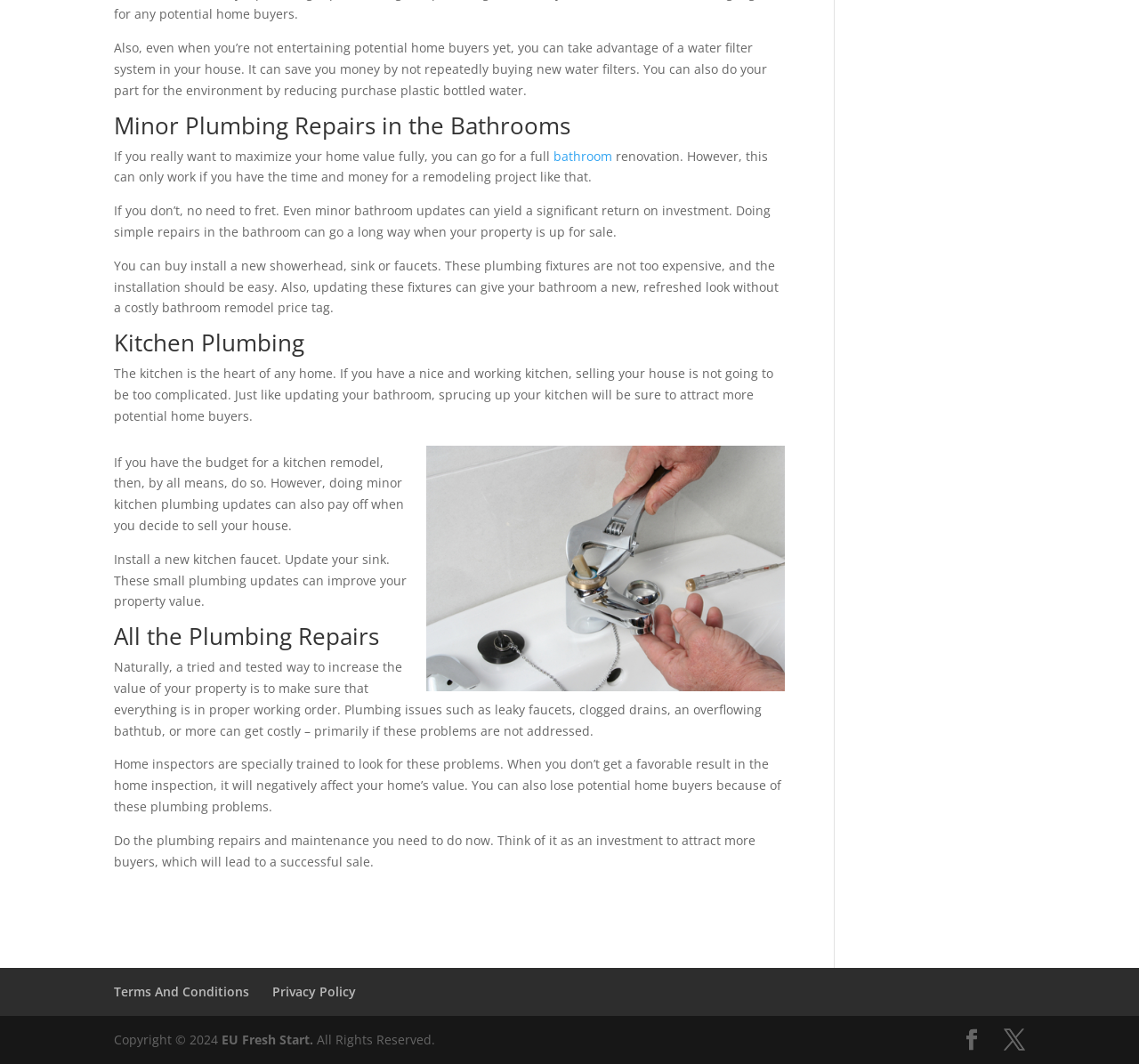Bounding box coordinates should be in the format (top-left x, top-left y, bottom-right x, bottom-right y) and all values should be floating point numbers between 0 and 1. Determine the bounding box coordinate for the UI element described as: Privacy Policy

[0.239, 0.924, 0.312, 0.94]